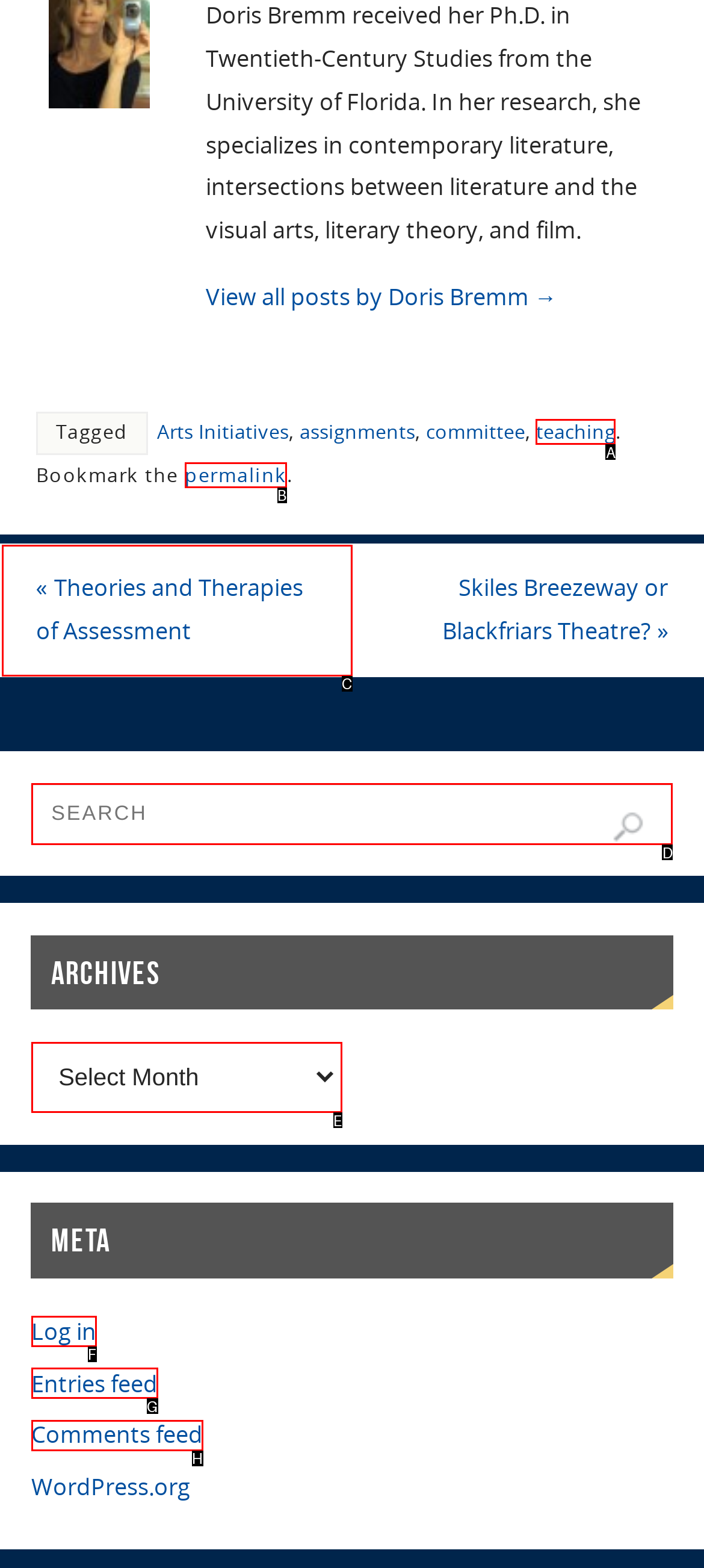Choose the HTML element you need to click to achieve the following task: Search by permalink
Respond with the letter of the selected option from the given choices directly.

B